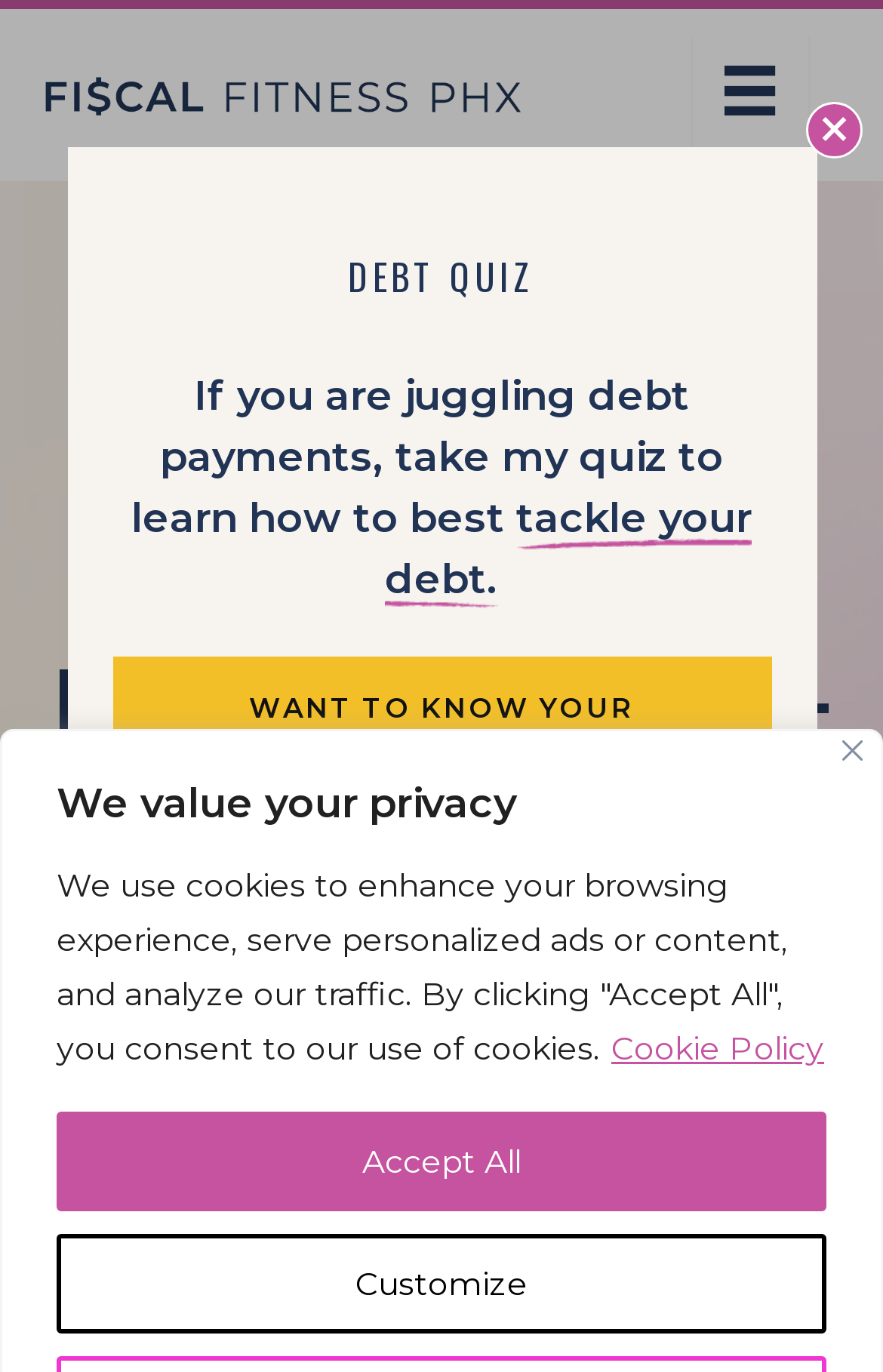What is the name of the website?
Answer the question with a single word or phrase derived from the image.

Fiscal Fitness Phoenix